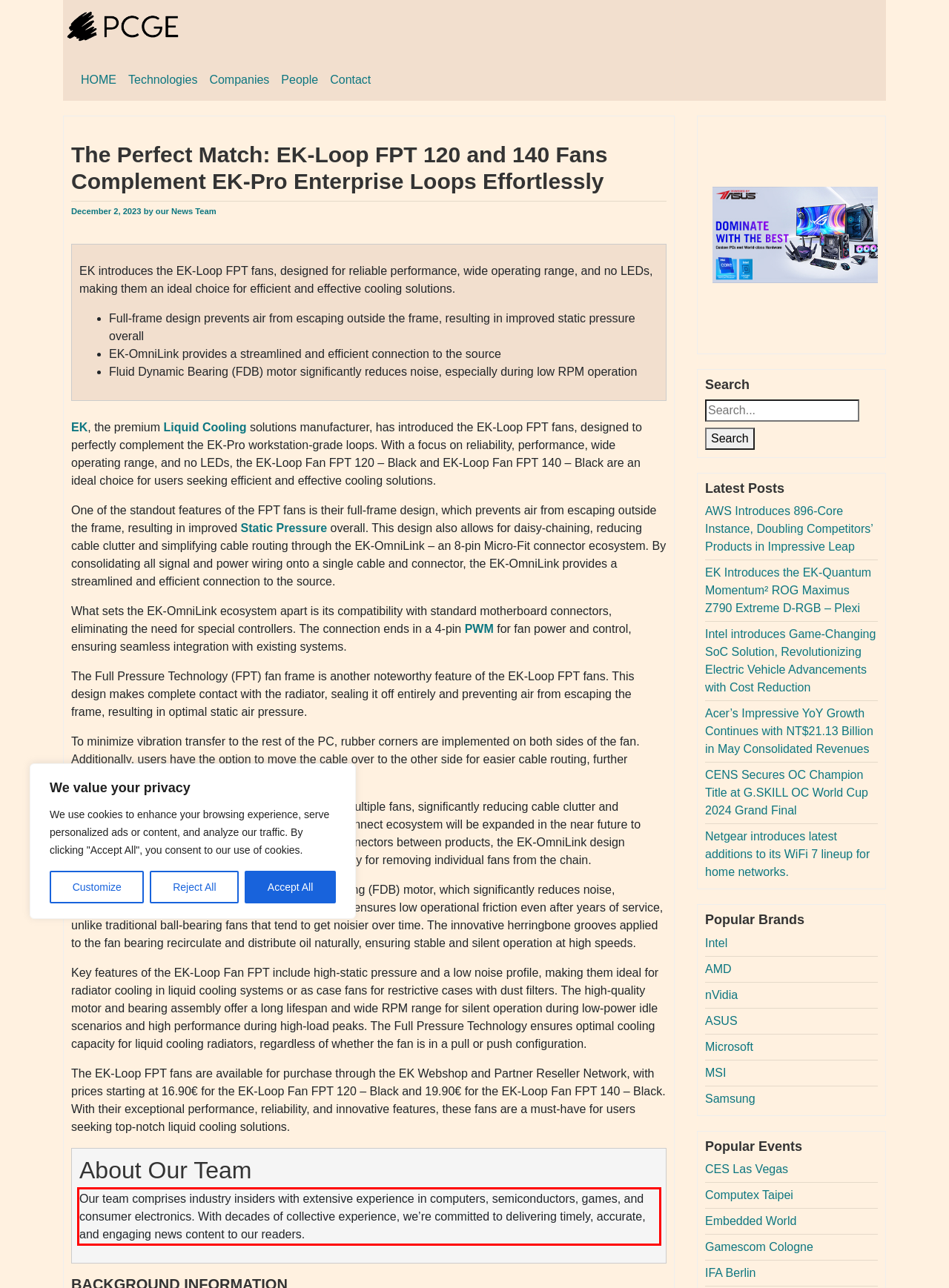Identify the red bounding box in the webpage screenshot and perform OCR to generate the text content enclosed.

Our team comprises industry insiders with extensive experience in computers, semiconductors, games, and consumer electronics. With decades of collective experience, we’re committed to delivering timely, accurate, and engaging news content to our readers.